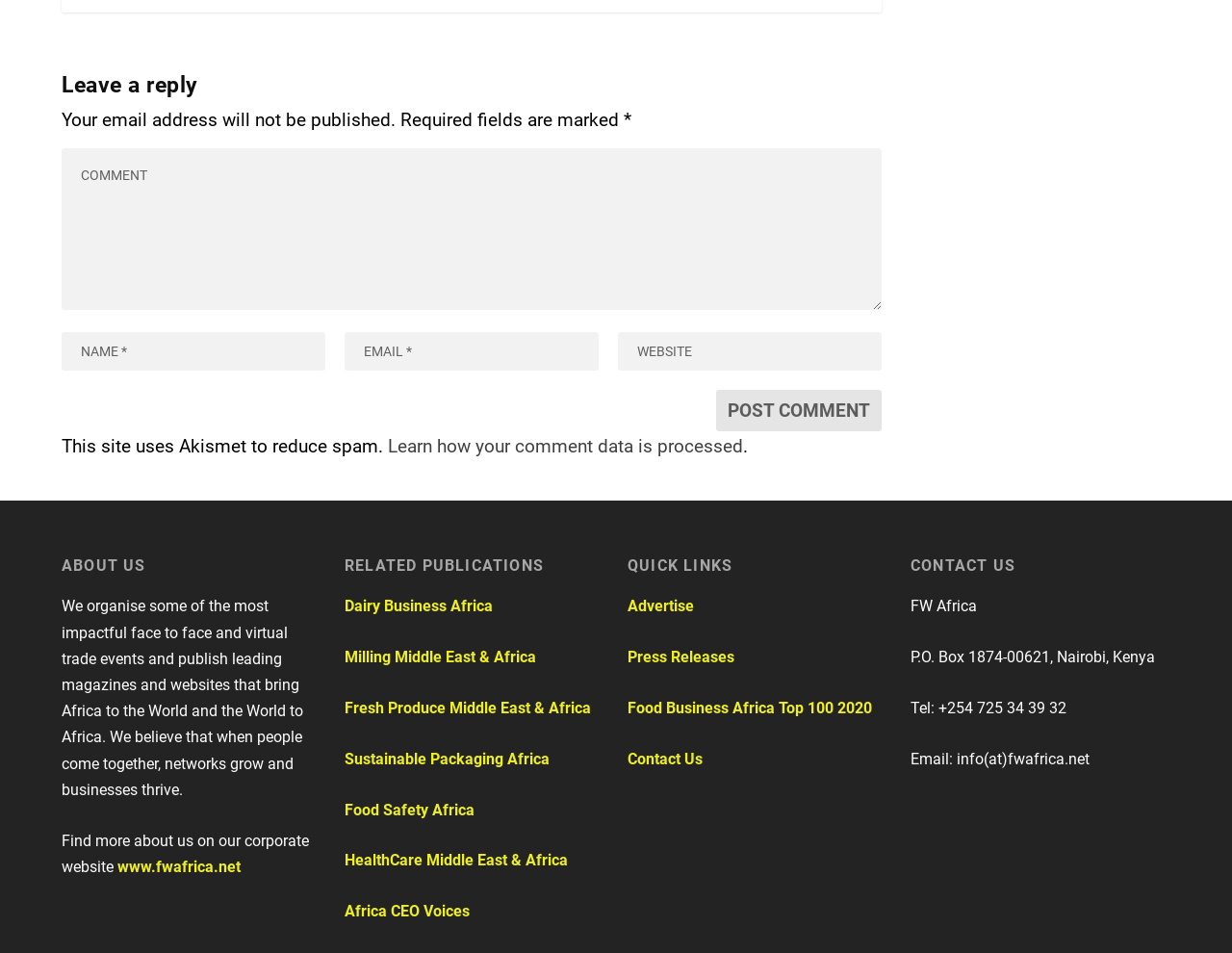Provide a thorough and detailed response to the question by examining the image: 
What is the company's corporate website?

I found a link to the company's corporate website in the 'ABOUT US' section, which is 'www.fwafrica.net'. This link is described by a static text element with a bounding box coordinate of [0.095, 0.922, 0.195, 0.941].